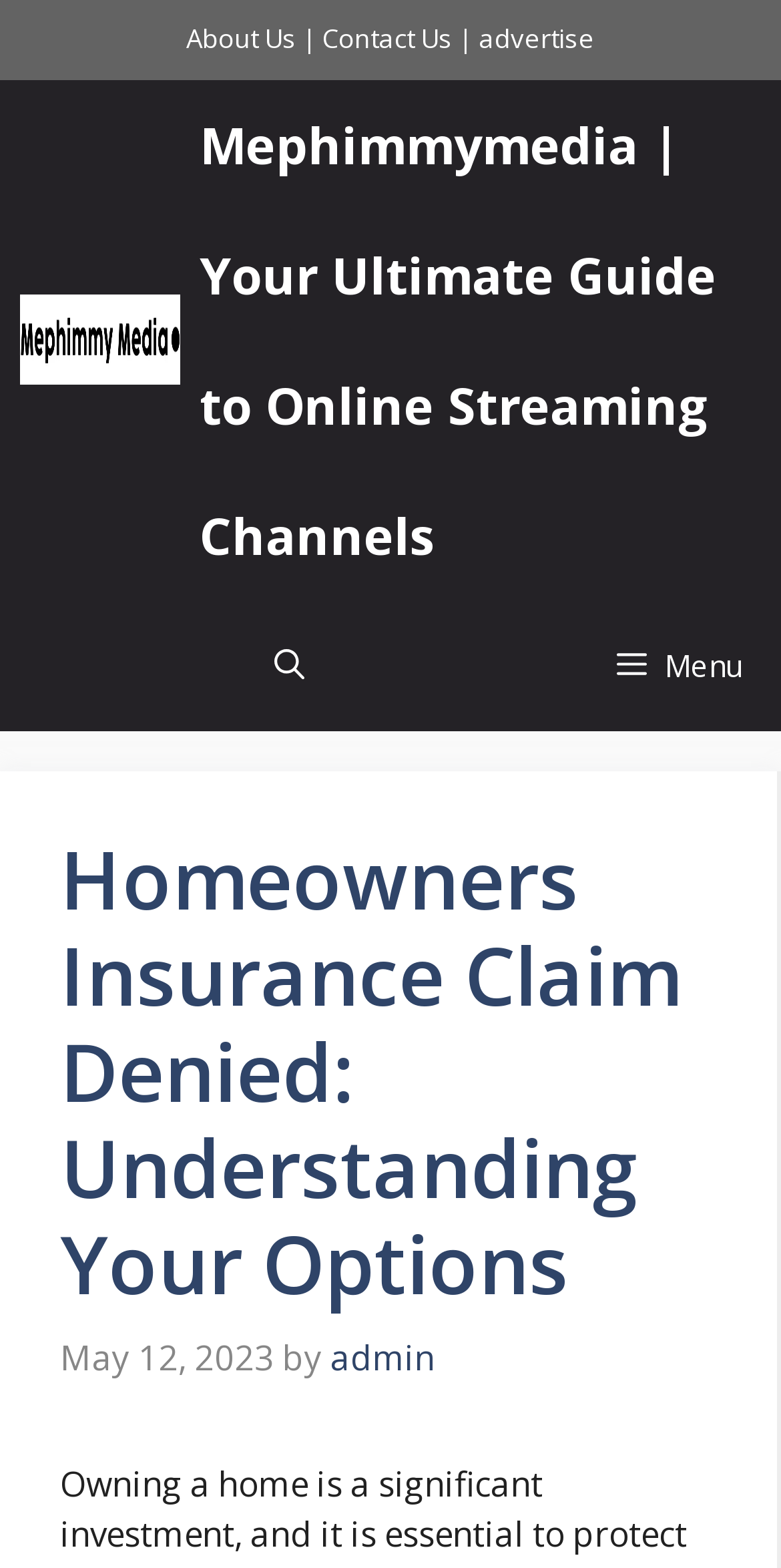Identify the title of the webpage and provide its text content.

Homeowners Insurance Claim Denied: Understanding Your Options